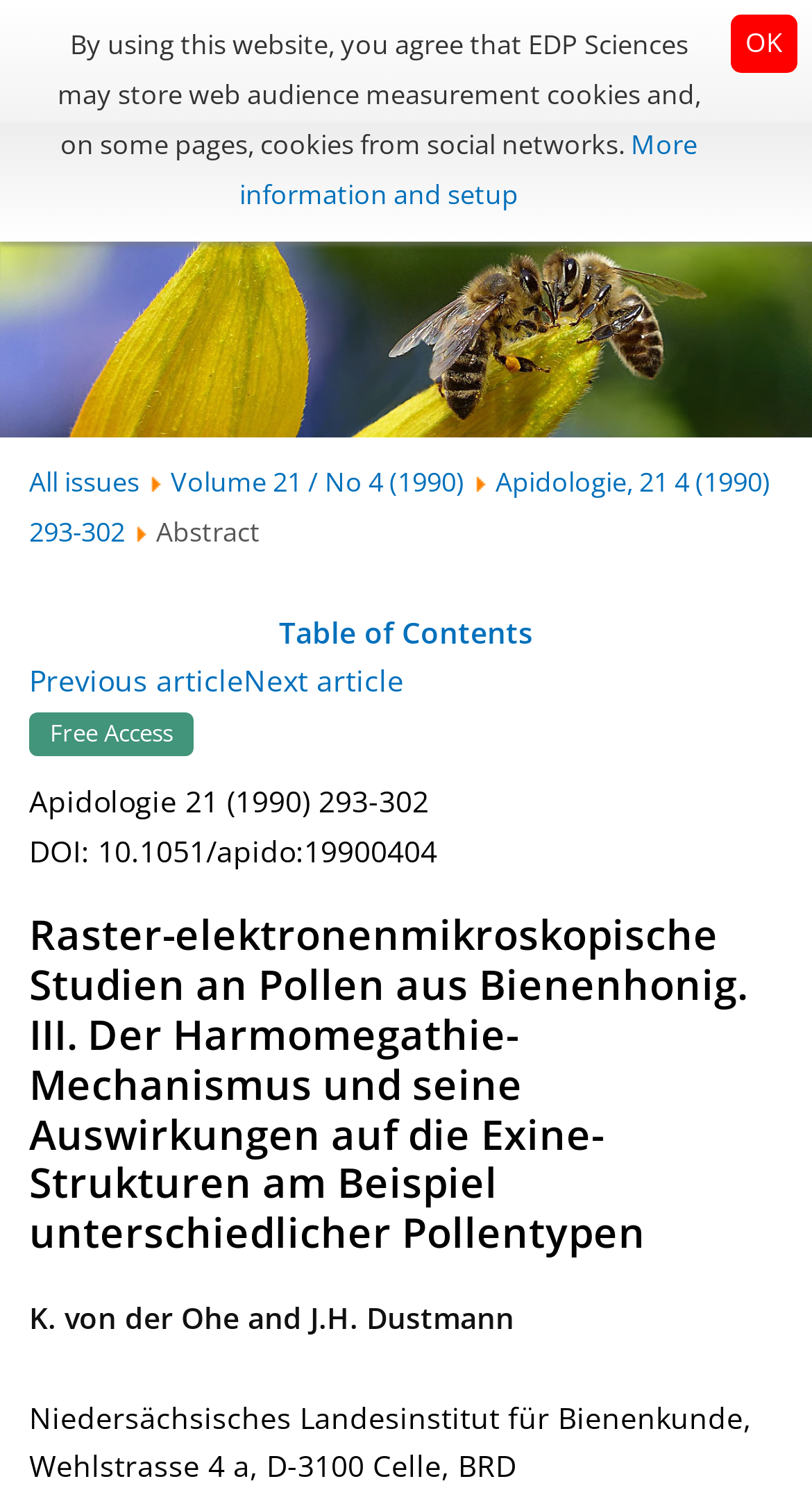Specify the bounding box coordinates of the element's area that should be clicked to execute the given instruction: "Go to the next article". The coordinates should be four float numbers between 0 and 1, i.e., [left, top, right, bottom].

[0.3, 0.444, 0.498, 0.471]